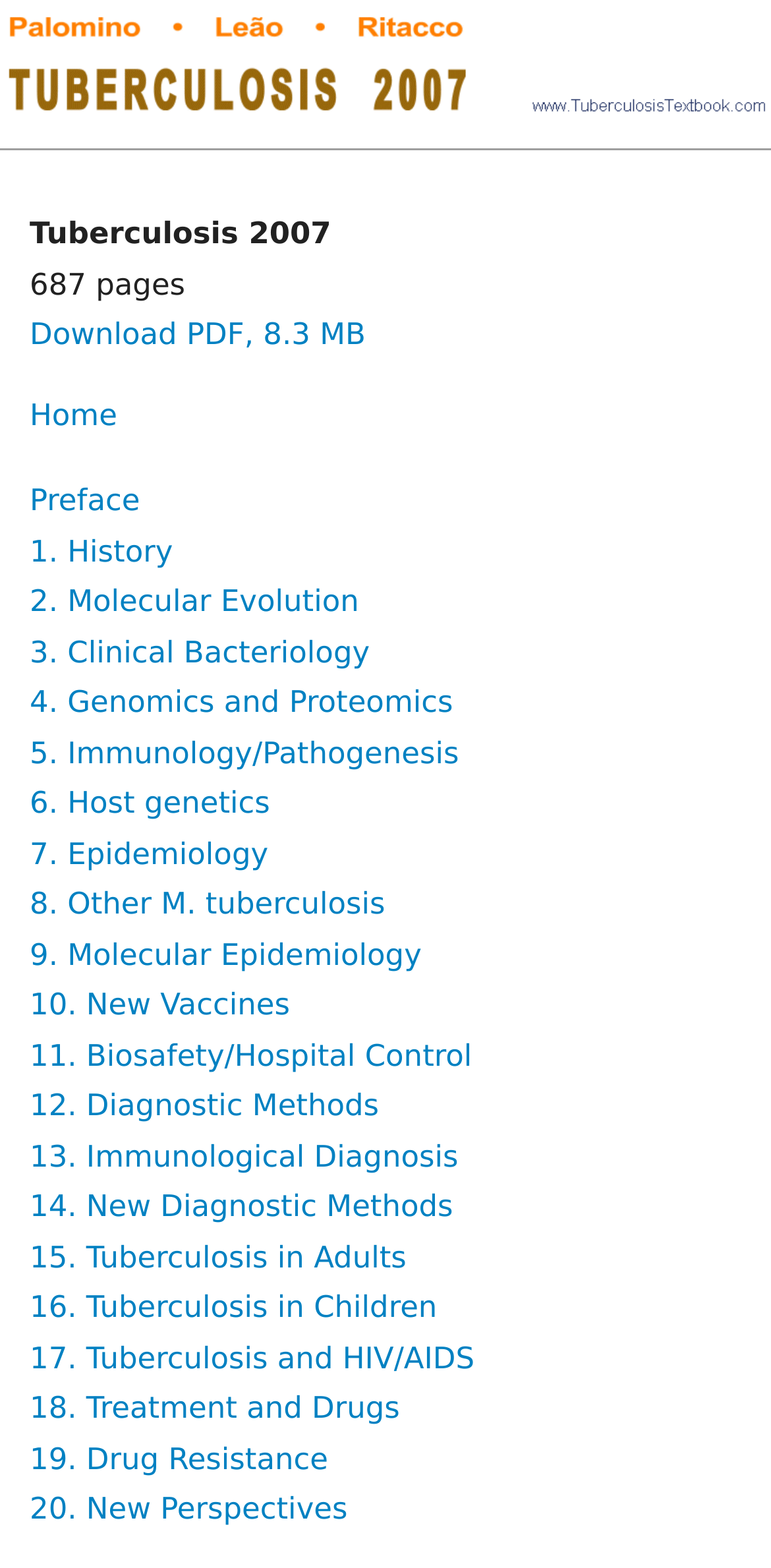Locate the bounding box coordinates of the clickable region necessary to complete the following instruction: "Read the Preface". Provide the coordinates in the format of four float numbers between 0 and 1, i.e., [left, top, right, bottom].

[0.038, 0.308, 0.182, 0.331]